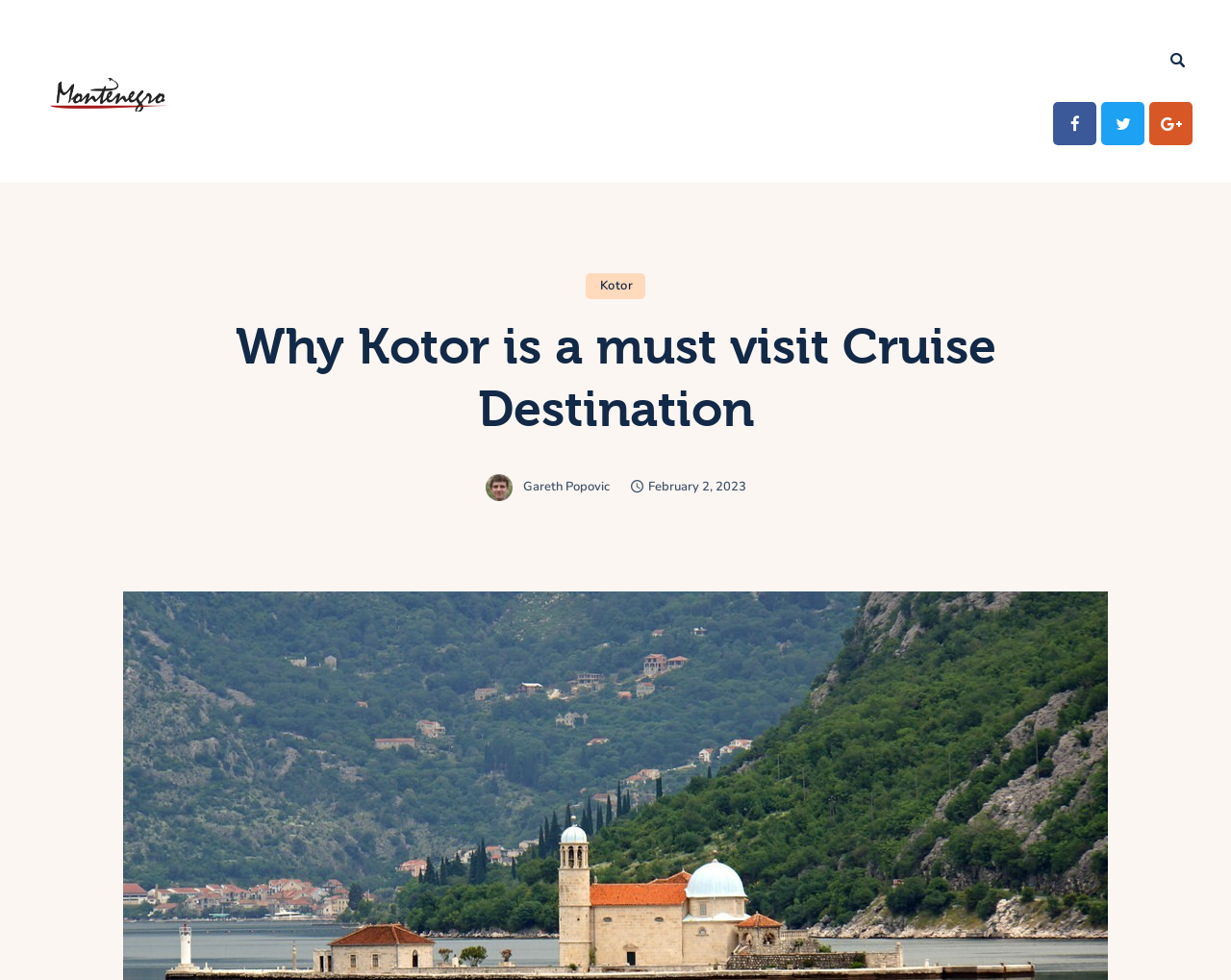How many navigation links are there?
Provide a detailed answer to the question, using the image to inform your response.

I counted the number of navigation links by looking at the links under the 'Home' link, which are 'Destinations', 'Travel', 'Information', 'News', 'About Us', and 'Bahrain Visa for Montenegro'.